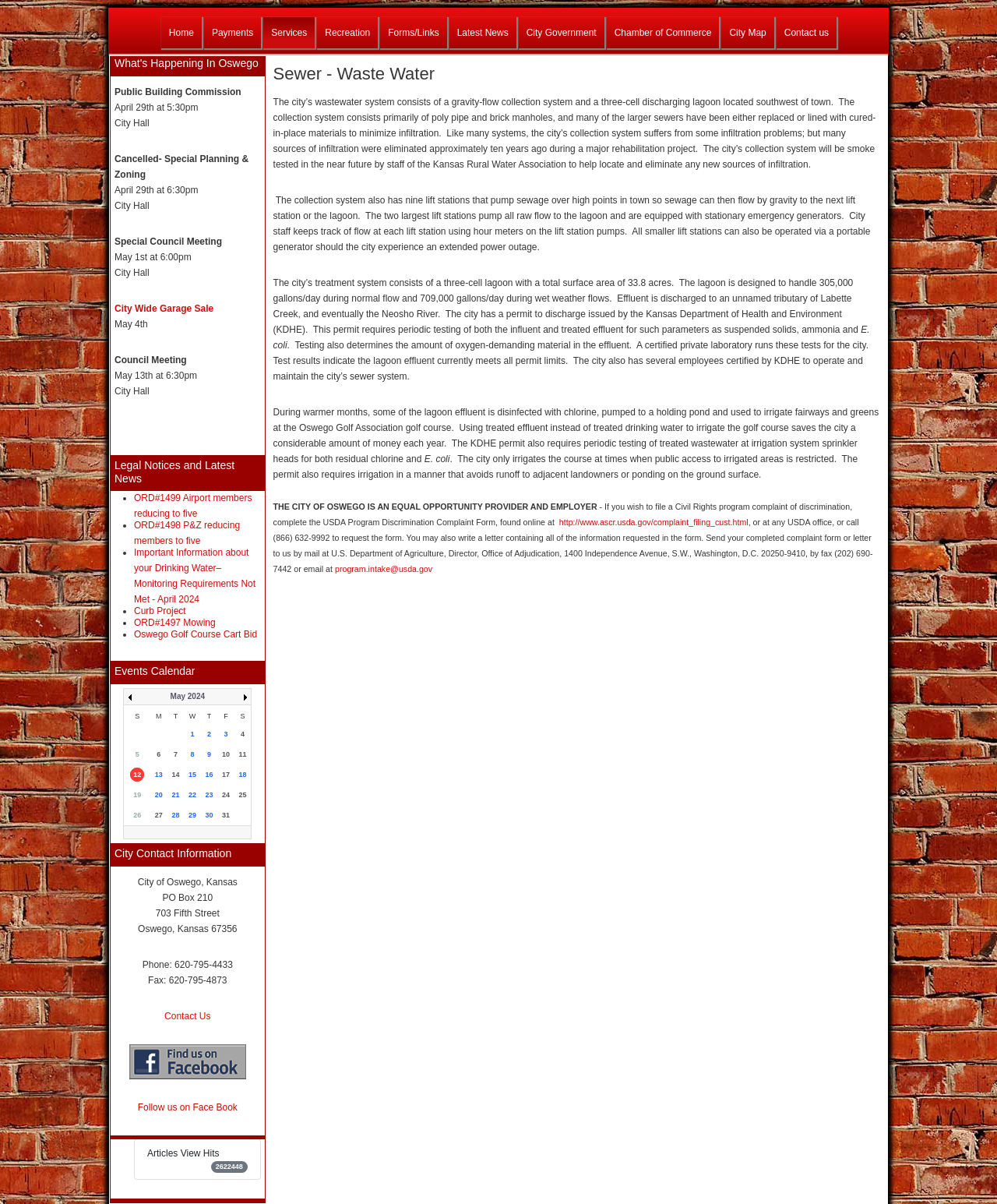Specify the bounding box coordinates of the element's region that should be clicked to achieve the following instruction: "Check Events Calendar". The bounding box coordinates consist of four float numbers between 0 and 1, in the format [left, top, right, bottom].

[0.115, 0.552, 0.265, 0.563]